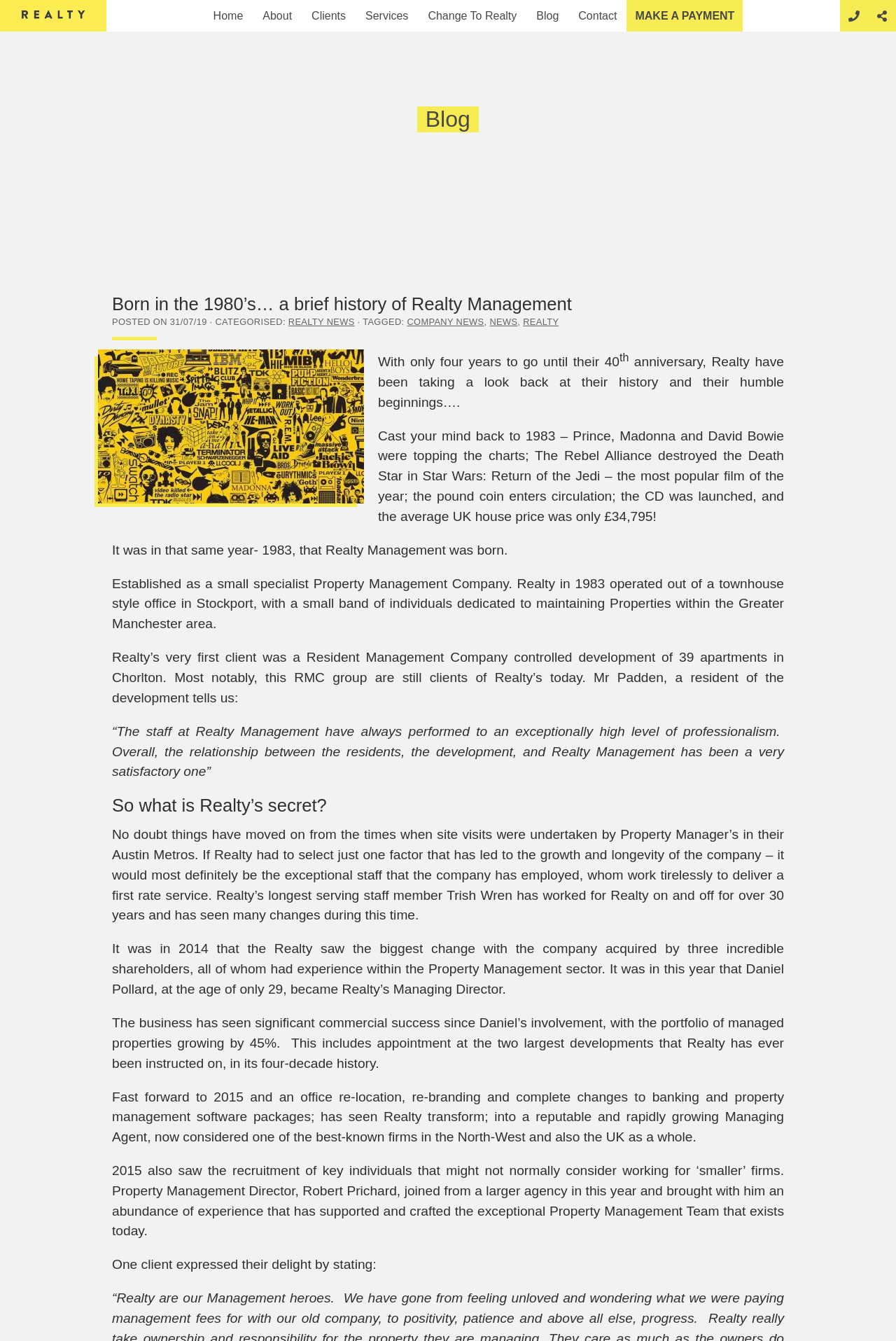Provide a brief response to the question below using a single word or phrase: 
What is the position held by Daniel Pollard in Realty Management?

Managing Director